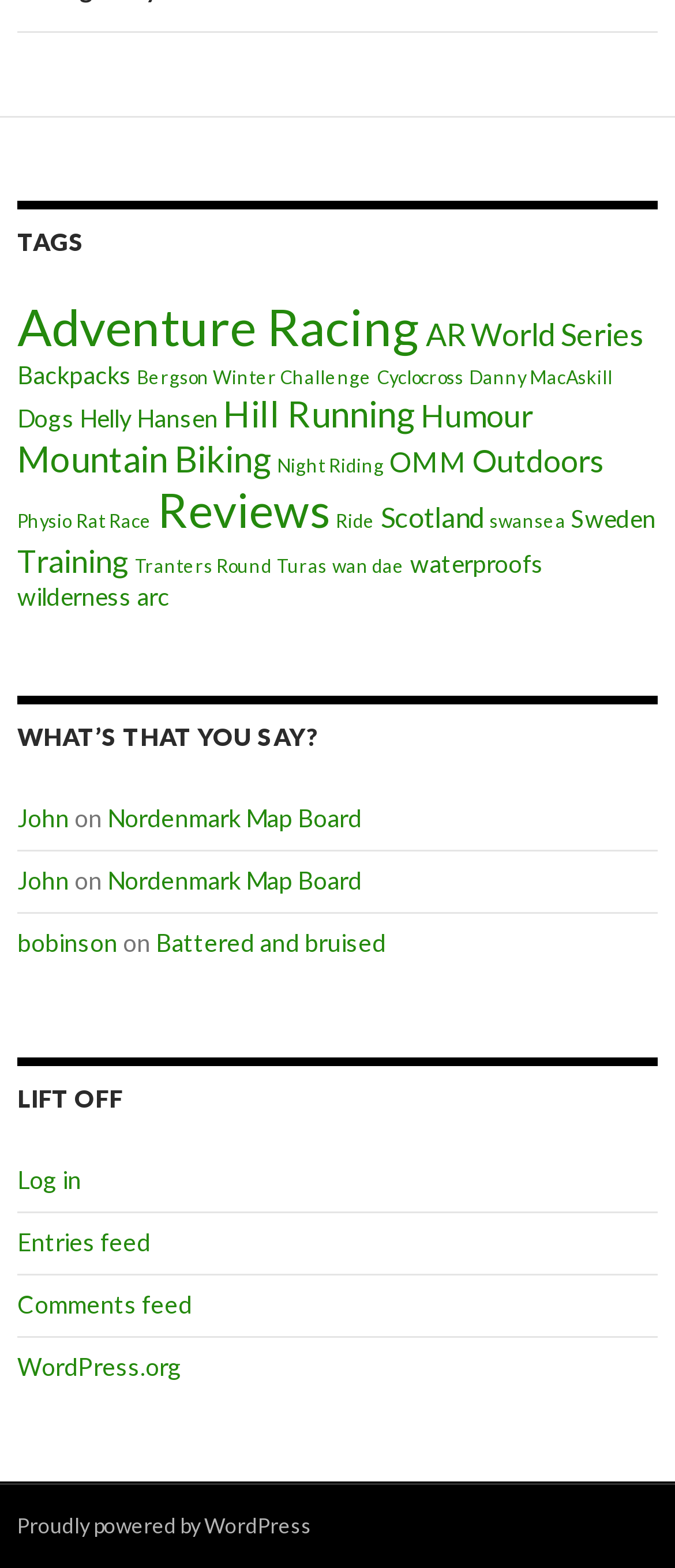How many categories are listed under TAGS?
Based on the image, give a concise answer in the form of a single word or short phrase.

27